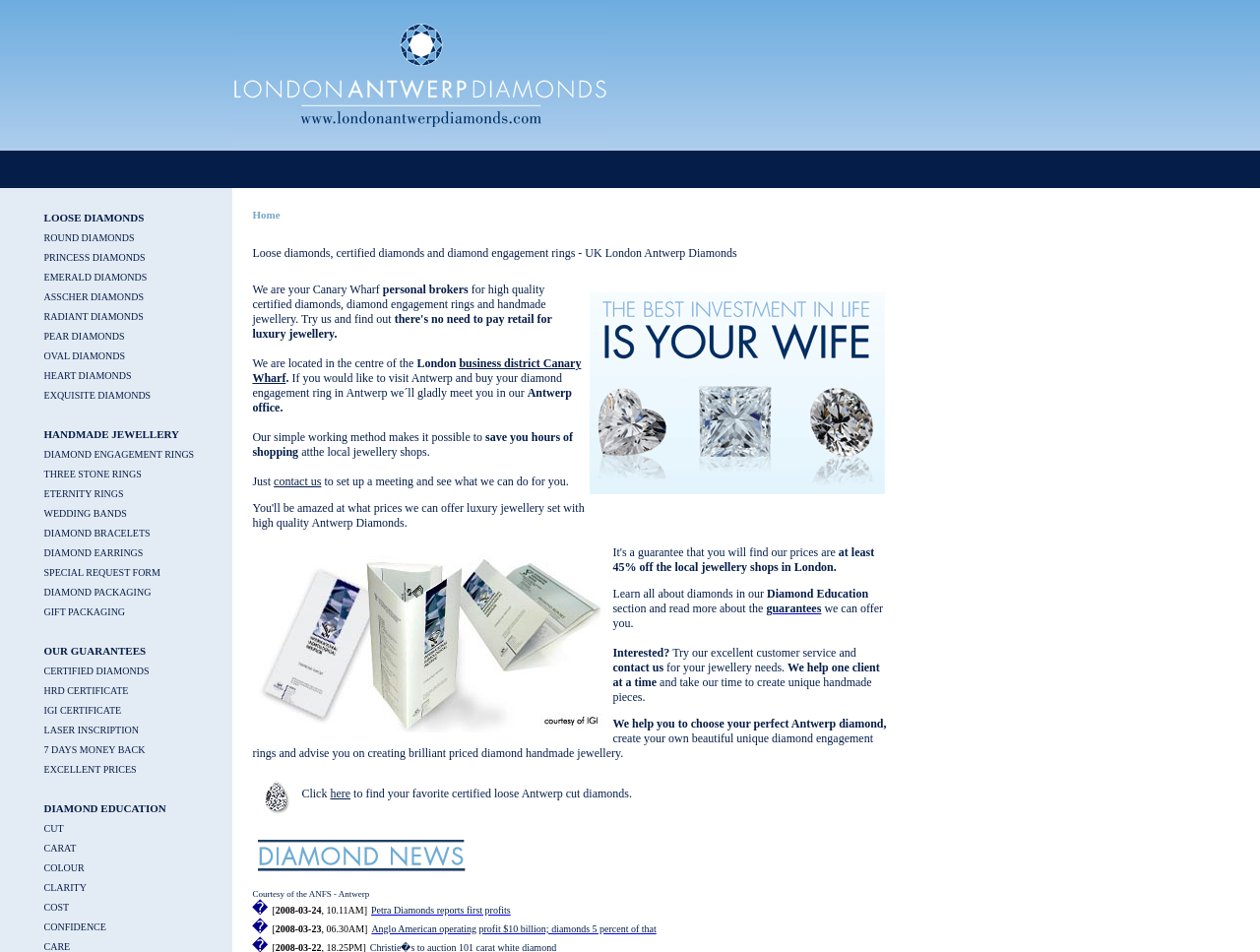Can you specify the bounding box coordinates of the area that needs to be clicked to fulfill the following instruction: "click on DIAMOND ENGAGEMENT RINGS"?

[0.035, 0.471, 0.154, 0.482]